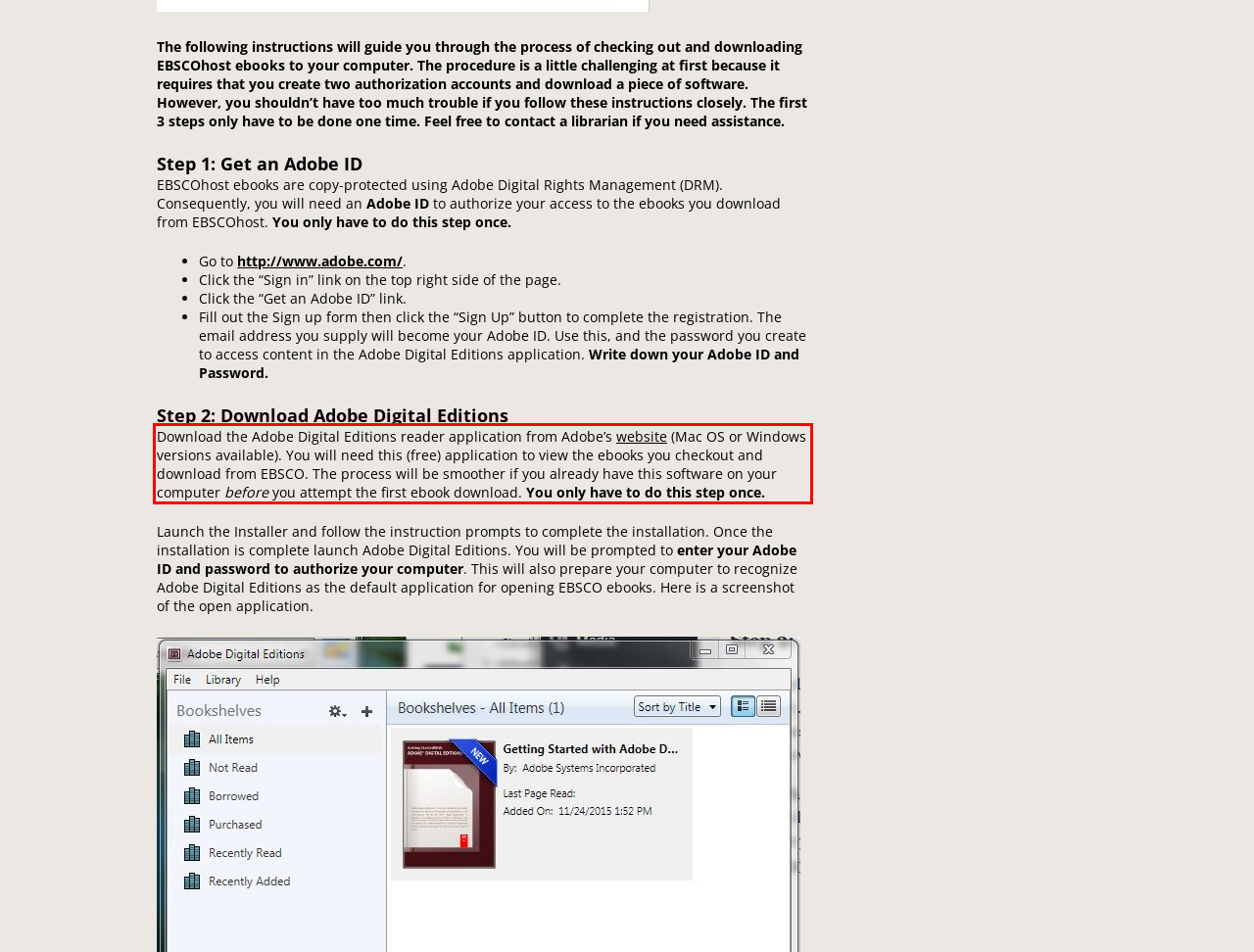Given a screenshot of a webpage containing a red bounding box, perform OCR on the text within this red bounding box and provide the text content.

Download the Adobe Digital Editions reader application from Adobe’s website (Mac OS or Windows versions available). You will need this (free) application to view the ebooks you checkout and download from EBSCO. The process will be smoother if you already have this software on your computer before you attempt the first ebook download. You only have to do this step once.